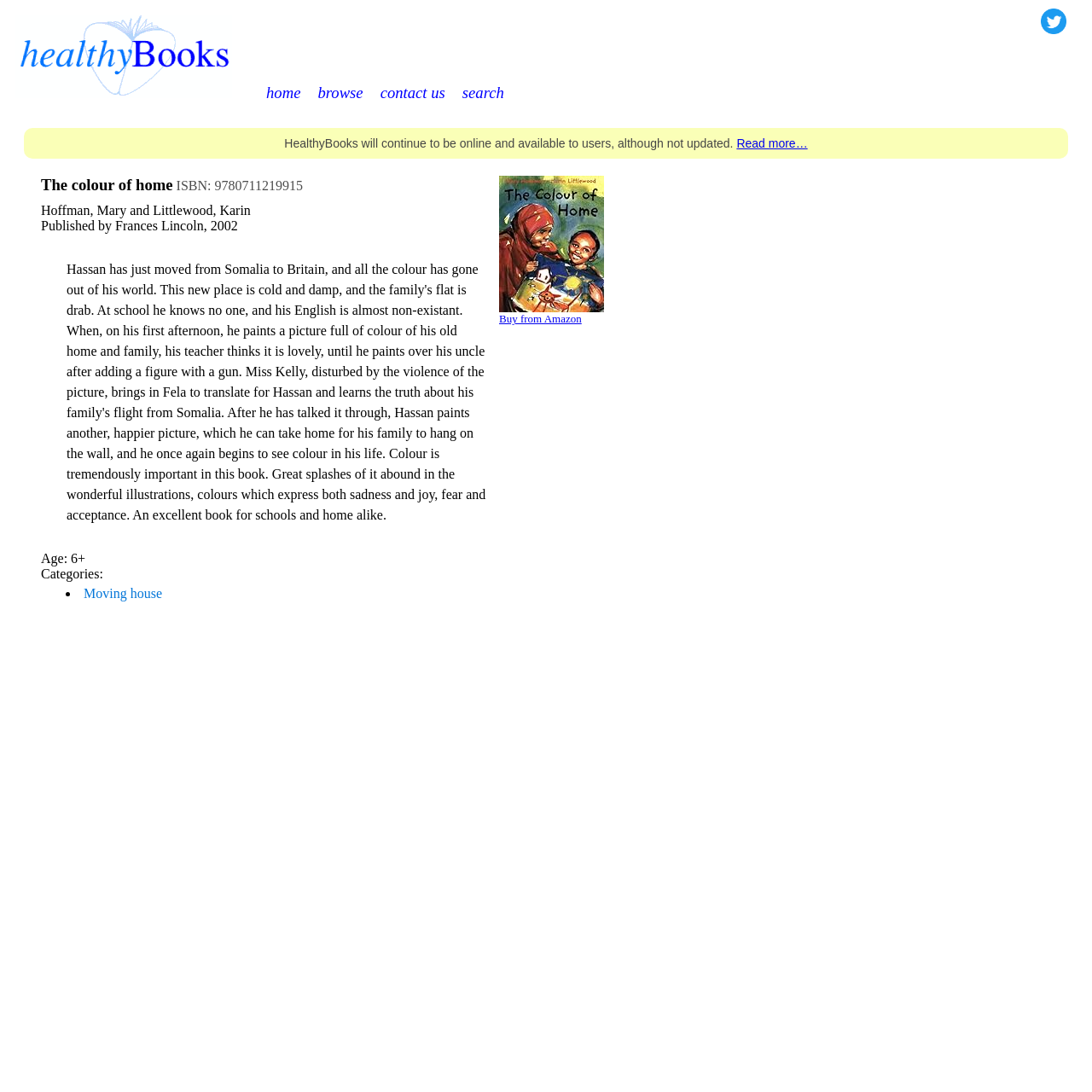Determine the bounding box coordinates for the UI element described. Format the coordinates as (top-left x, top-left y, bottom-right x, bottom-right y) and ensure all values are between 0 and 1. Element description: contact us

[0.348, 0.077, 0.408, 0.093]